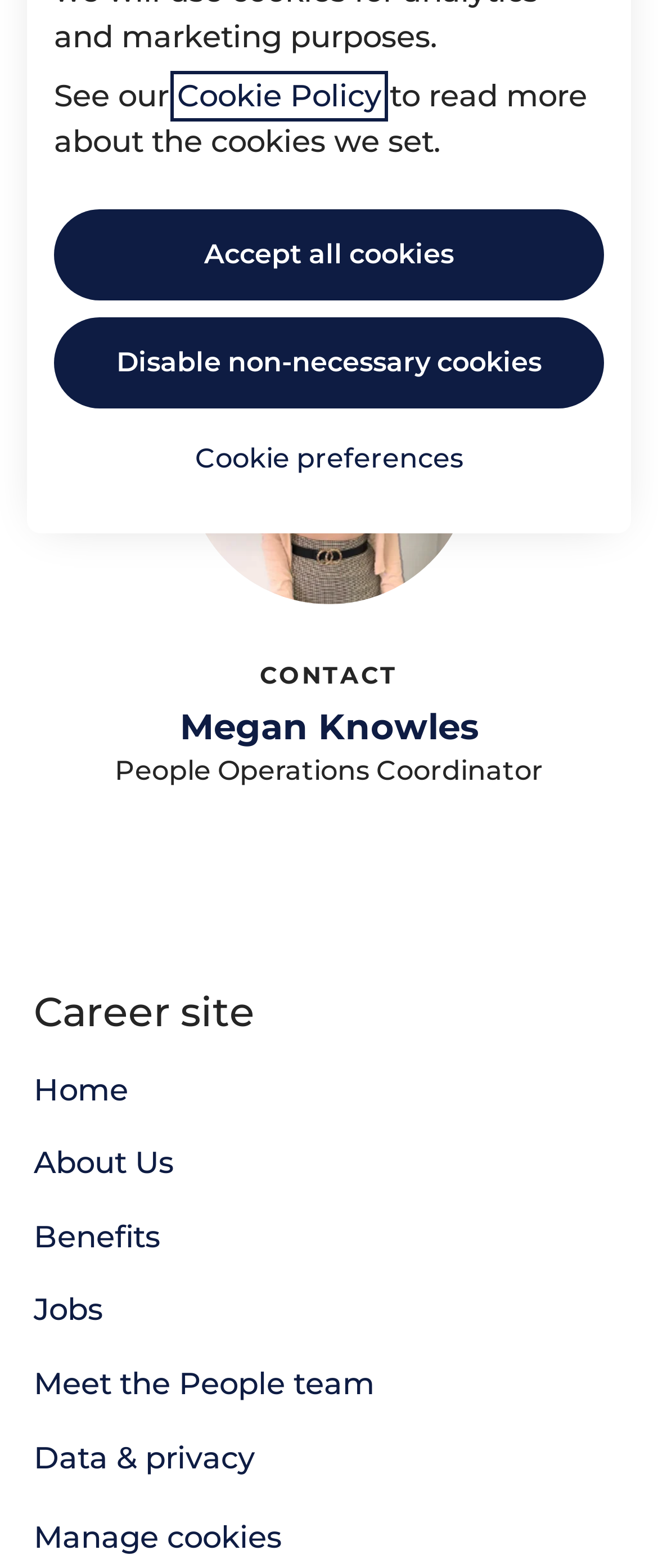Identify the bounding box coordinates for the UI element described as: "Cookie Policy".

[0.269, 0.049, 0.579, 0.073]